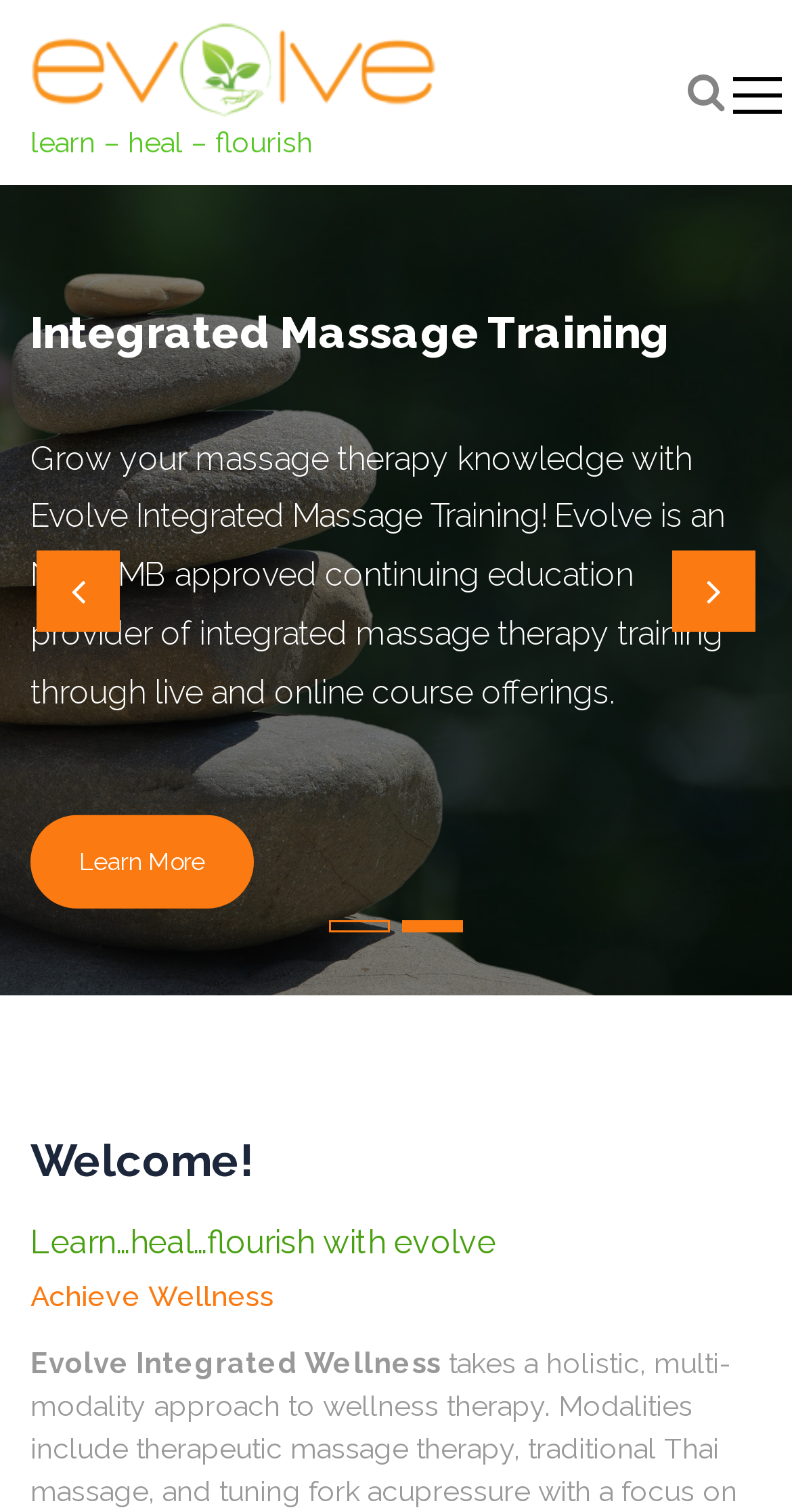Find the bounding box coordinates for the element that must be clicked to complete the instruction: "Click the link with icon uf002". The coordinates should be four float numbers between 0 and 1, indicated as [left, top, right, bottom].

[0.868, 0.046, 0.914, 0.077]